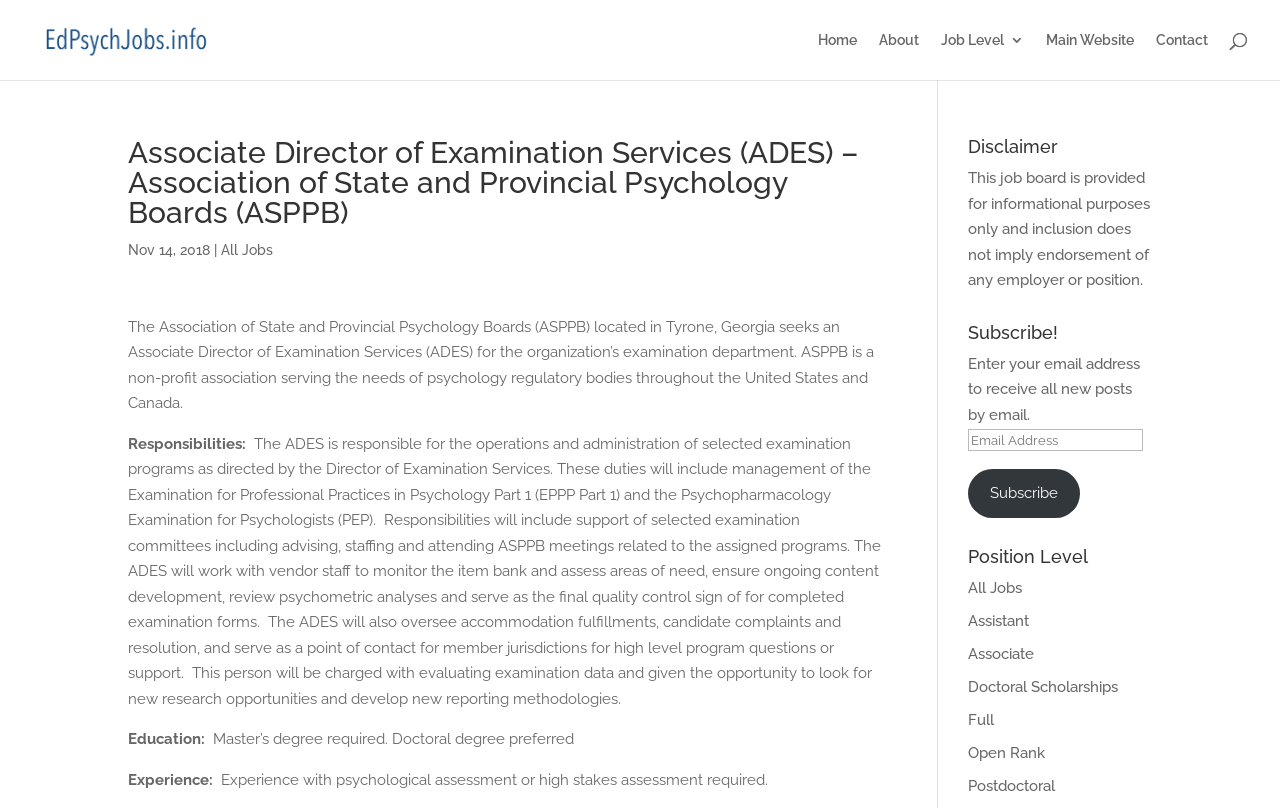Based on the image, give a detailed response to the question: What is the purpose of the 'Subscribe!' section?

The purpose of the 'Subscribe!' section can be inferred from the static text element with the text 'Enter your email address to receive all new posts by email'.